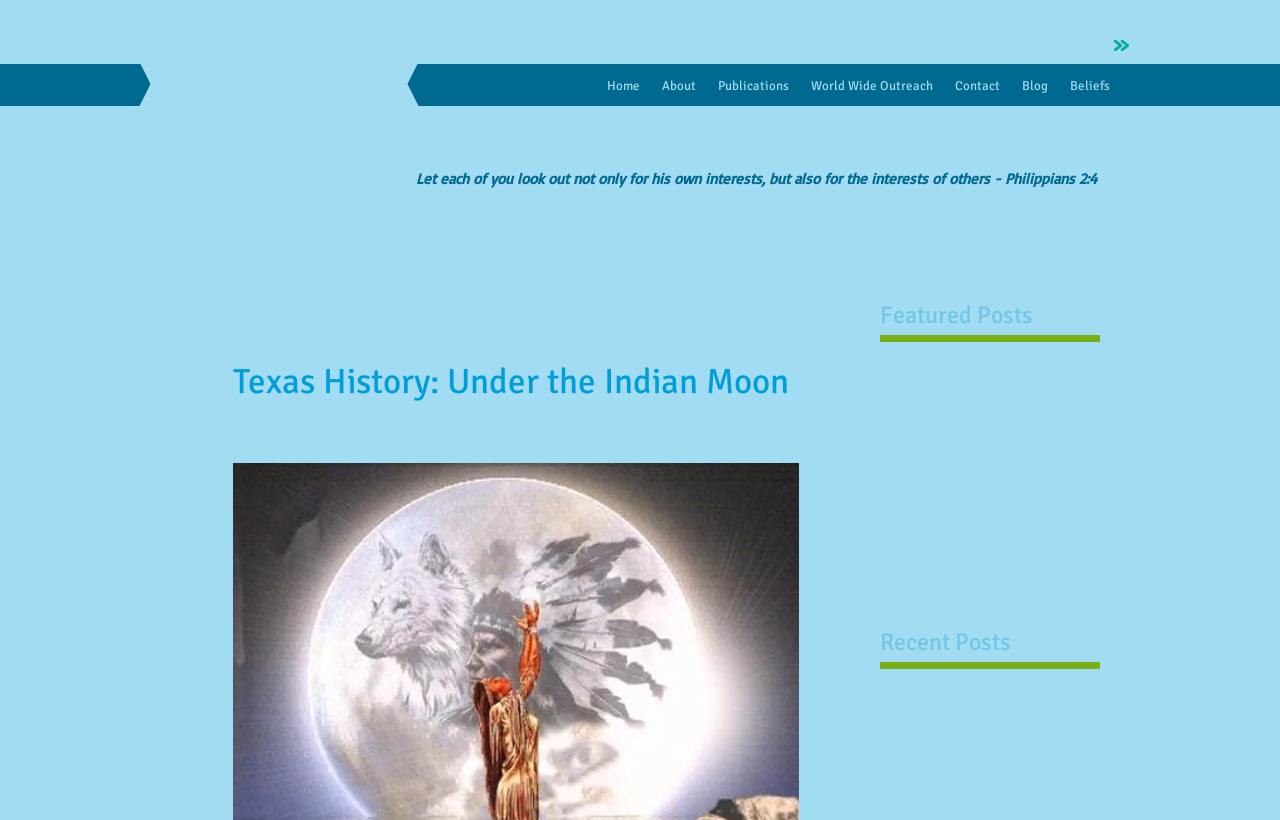Create a detailed narrative describing the layout and content of the webpage.

The webpage is about Texas History, specifically focusing on the story of Kaywaykla, a Warm Springs Apache. At the top left of the page, there is a navigation menu with 7 links: "Home", "About", "Publications", "World Wide Outreach", "Contact", "Blog", and "Beliefs". 

Below the navigation menu, there are two headings, "David Rose" and "Ministries", positioned side by side. 

A quote from Philippians 2:4 is displayed prominently in the middle of the page, "Let each of you look out not only for his own interests, but also for the interests of others". 

To the right of the quote, there is a section with a heading "Texas History: Under the Indian Moon", which is likely the main content of the page. 

Further down, there are two more headings, "Featured Posts" and "Recent Posts", positioned one below the other, suggesting a blog or news section.